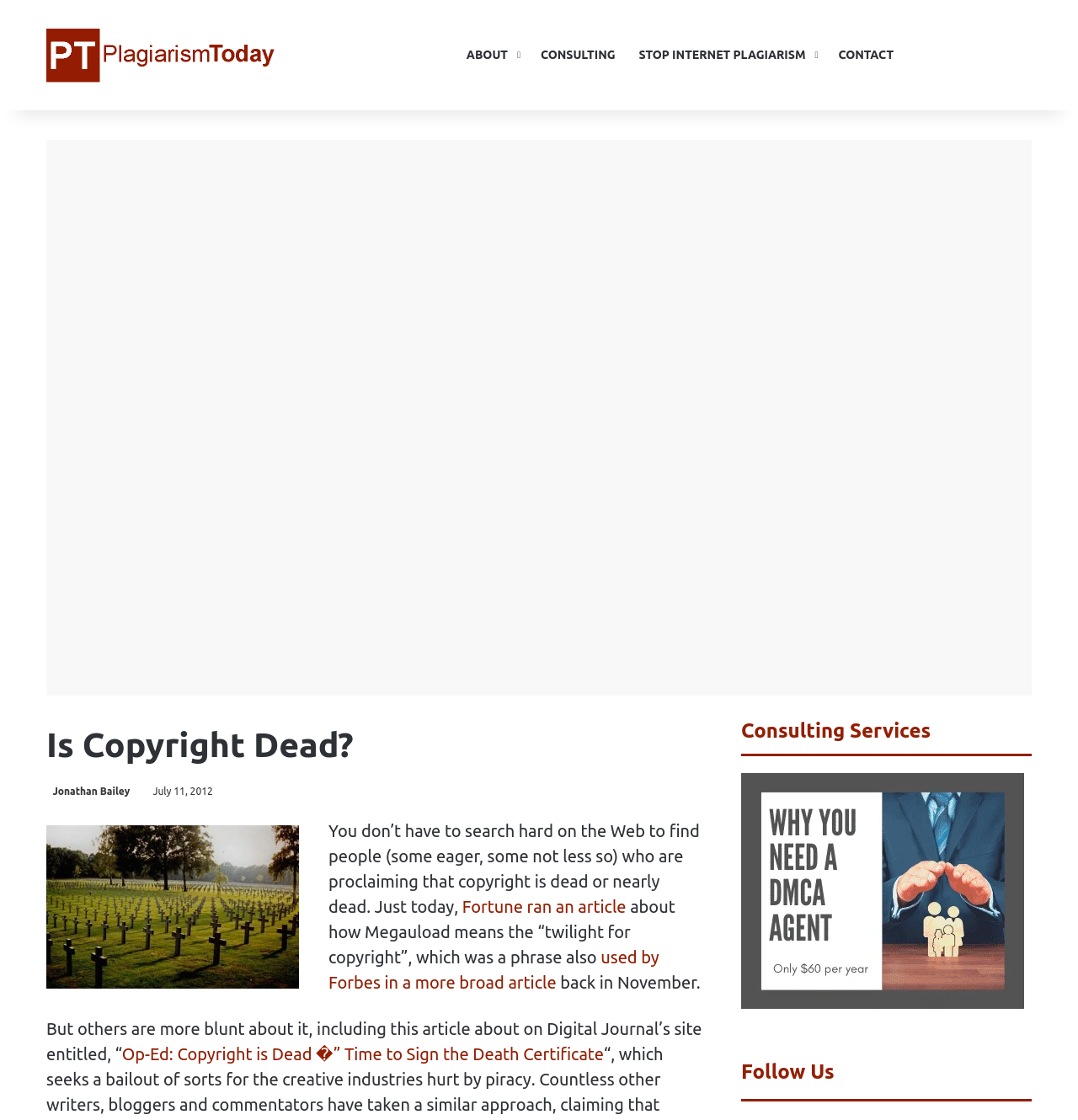Find the bounding box of the UI element described as follows: "Search for".

[0.934, 0.0, 0.957, 0.098]